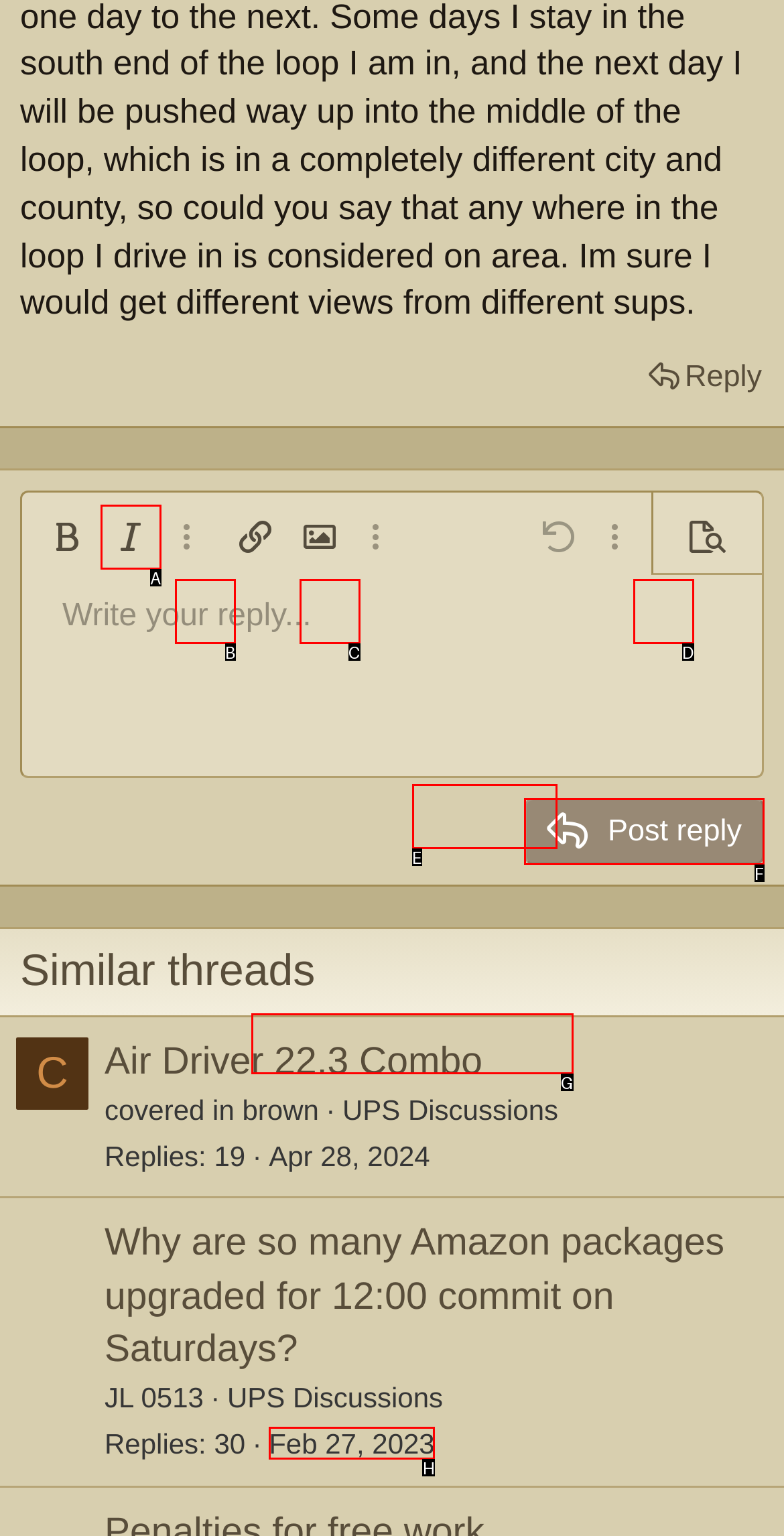Please determine which option aligns with the description: Feb 27, 2023. Respond with the option’s letter directly from the available choices.

H